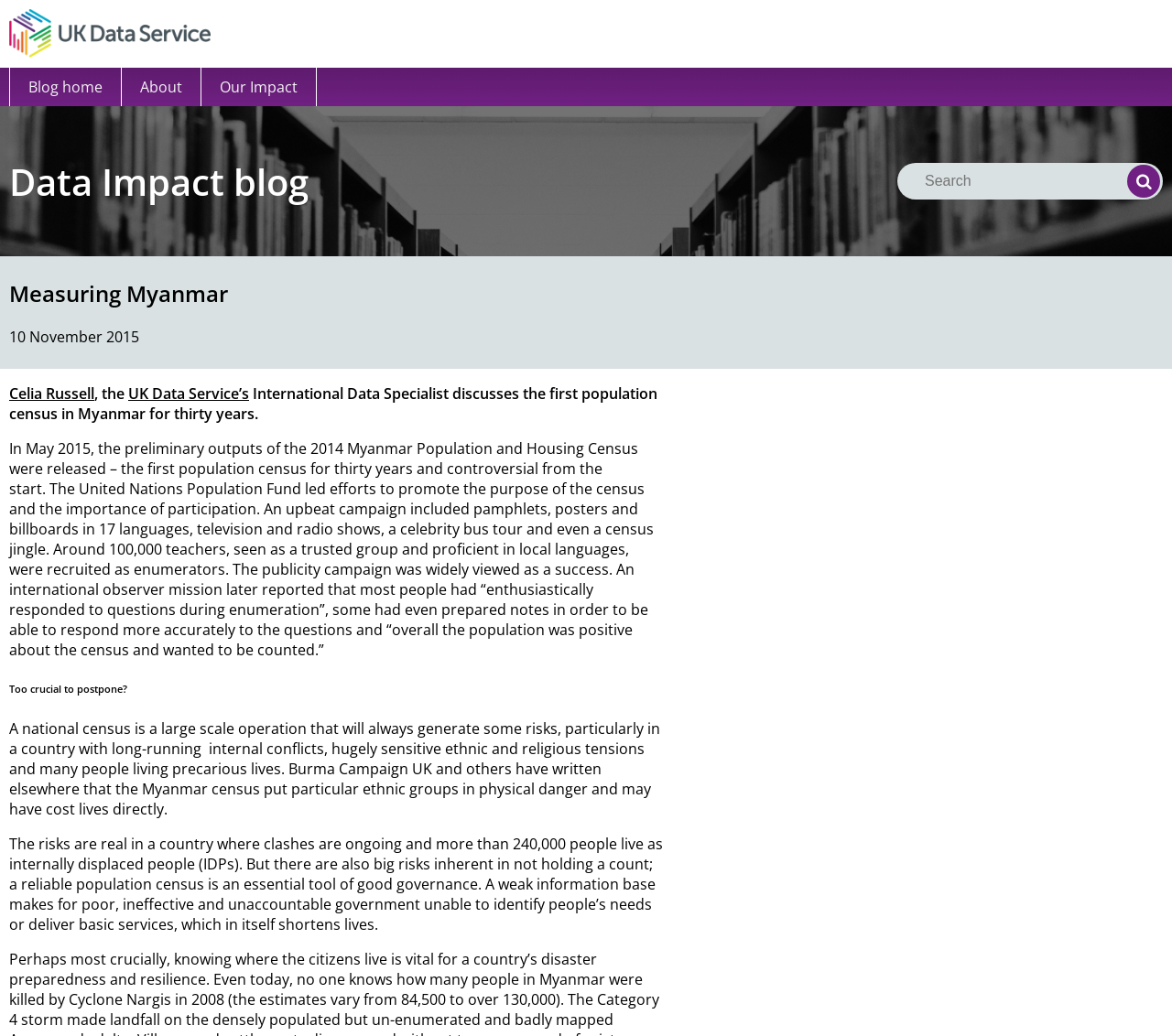Please answer the following question using a single word or phrase: 
What is the name of the blog?

Data Impact blog